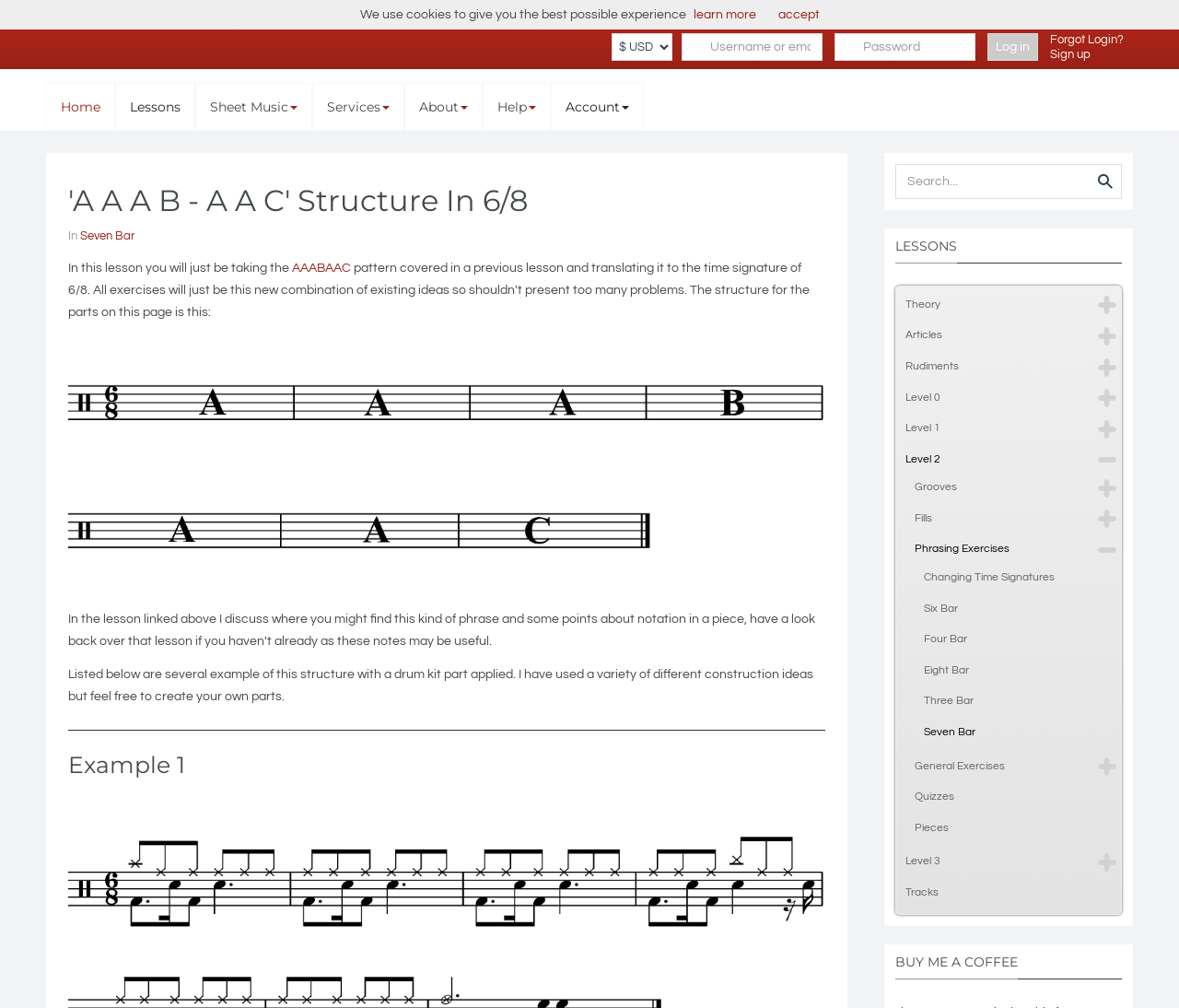What is the structure of the drum lesson?
Using the information from the image, provide a comprehensive answer to the question.

The structure of the drum lesson is 'A A A B - A A C' in 6/8 time signature, which is mentioned in the main heading of the webpage.